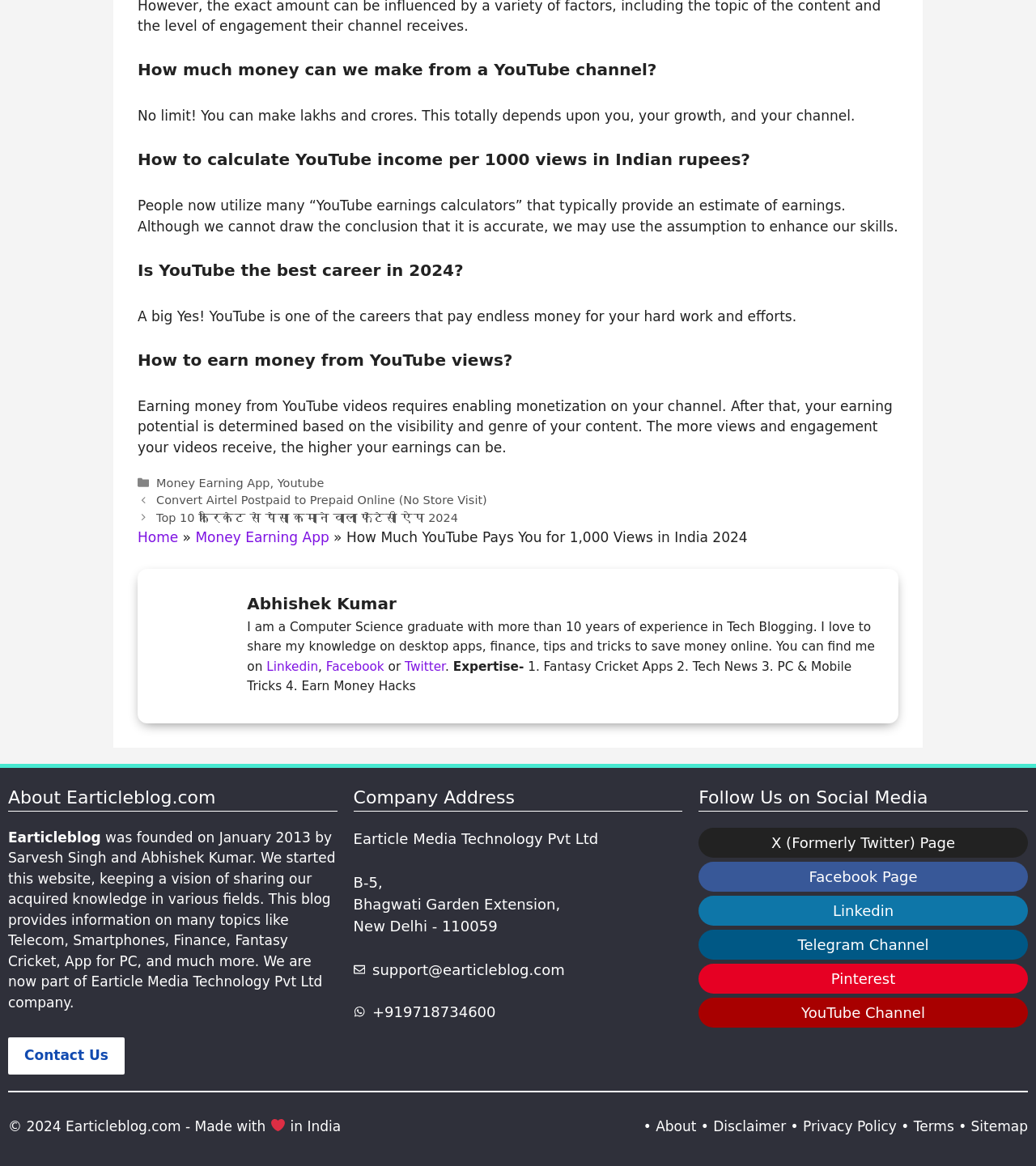Provide a one-word or one-phrase answer to the question:
What is the purpose of the blog?

Sharing knowledge